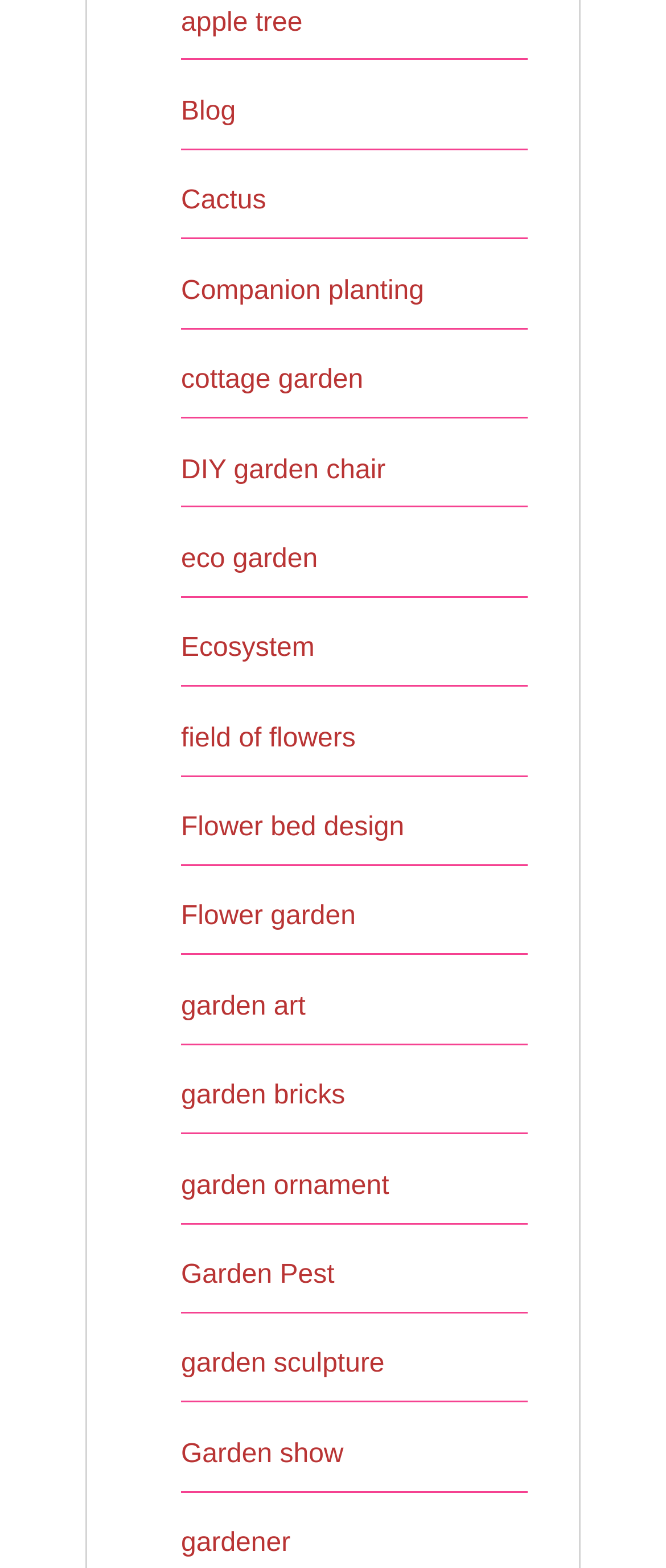Answer succinctly with a single word or phrase:
How many links are on the webpage?

20